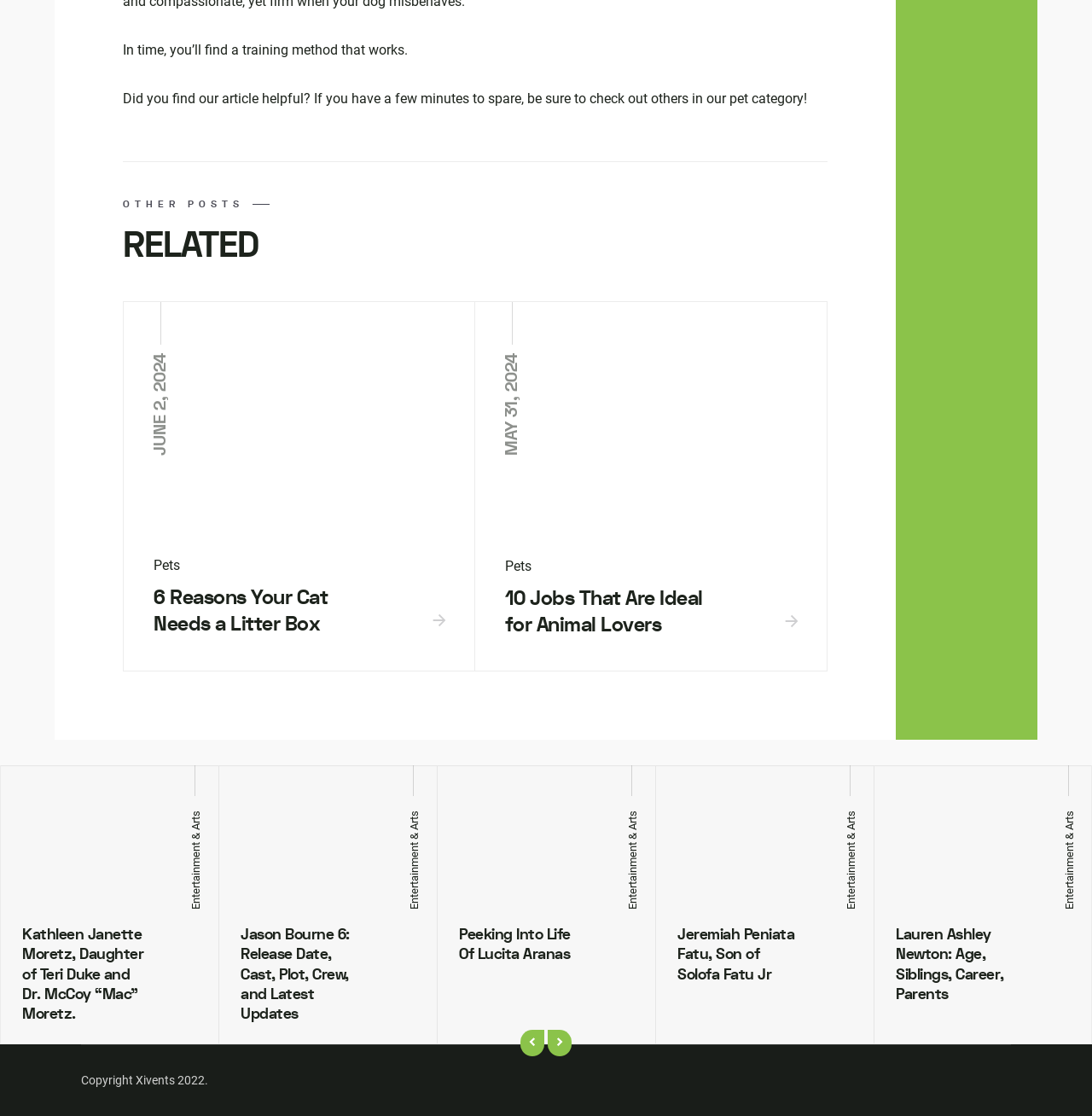Answer the following in one word or a short phrase: 
How many articles are listed under 'OTHER POSTS'?

2